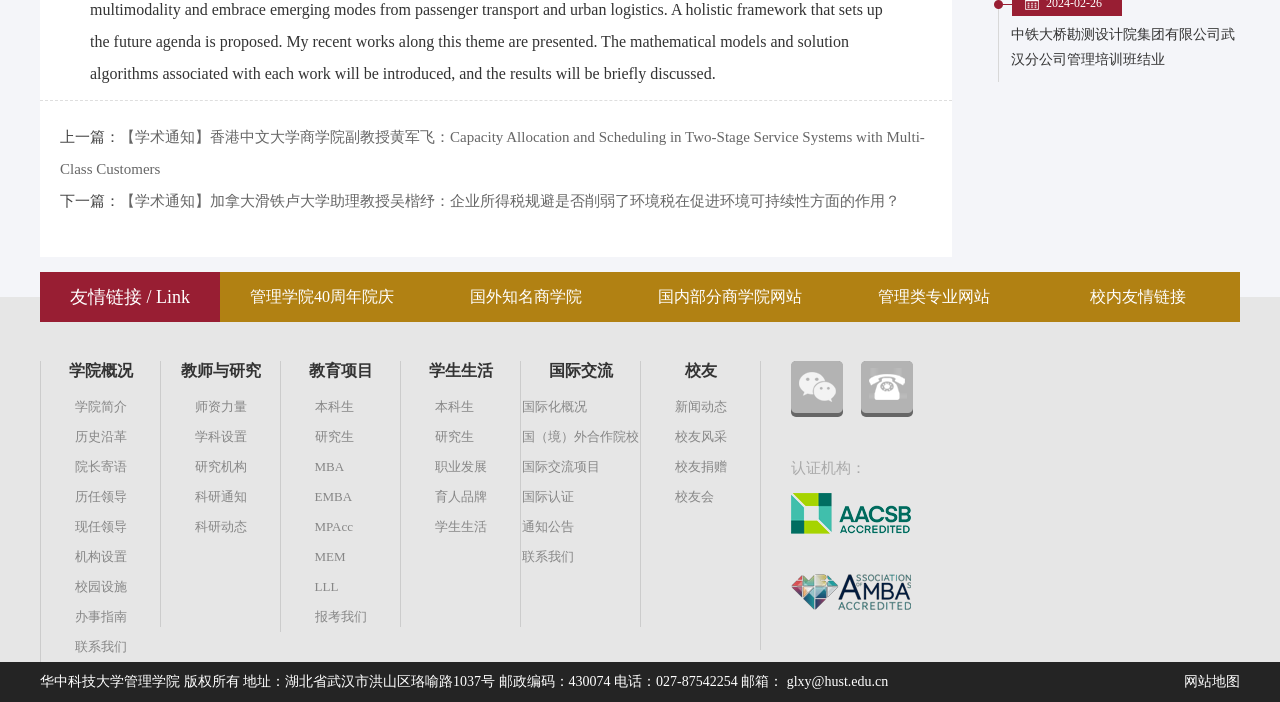Please identify the bounding box coordinates of the clickable area that will fulfill the following instruction: "Go to HOME". The coordinates should be in the format of four float numbers between 0 and 1, i.e., [left, top, right, bottom].

None